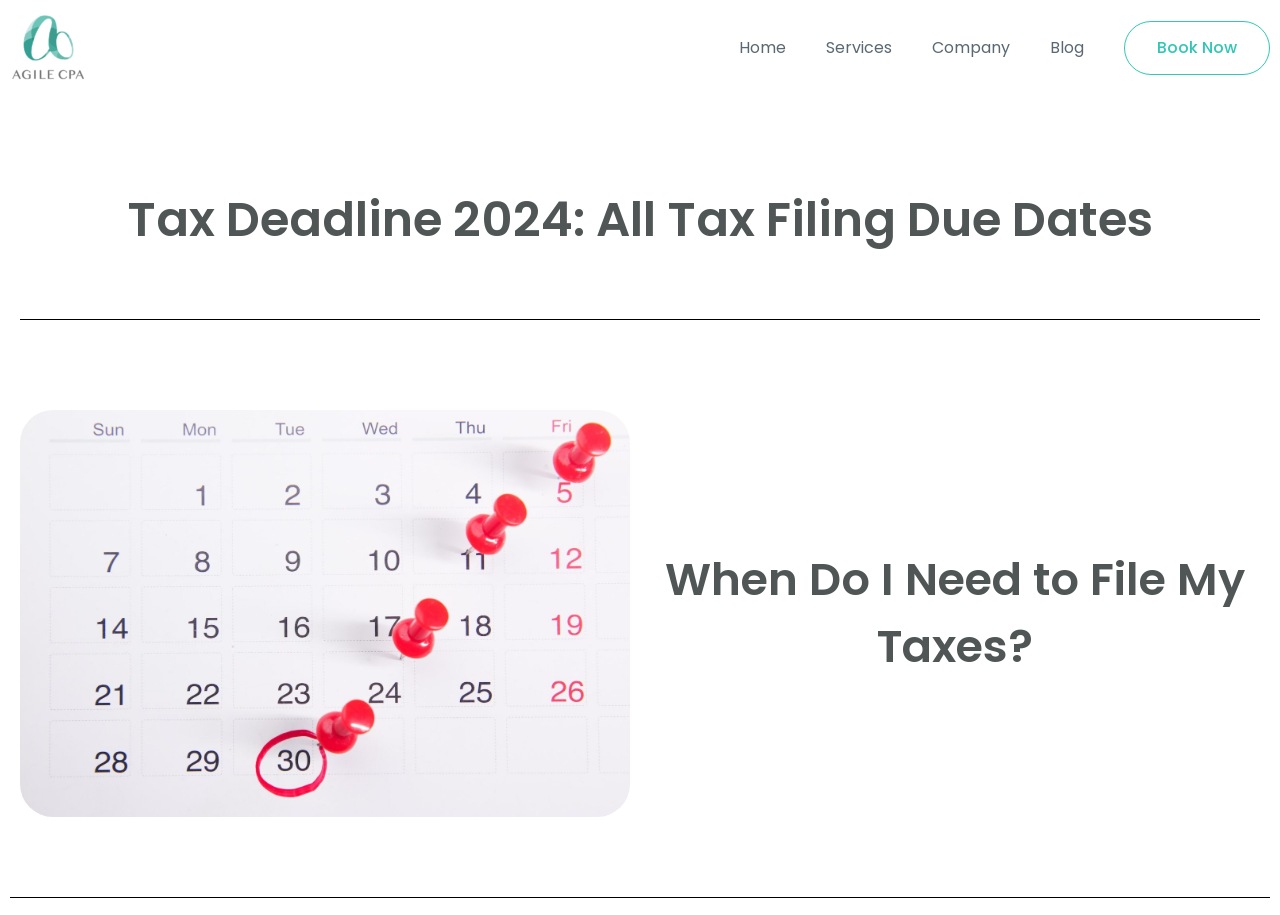Specify the bounding box coordinates (top-left x, top-left y, bottom-right x, bottom-right y) of the UI element in the screenshot that matches this description: Blog

[0.805, 0.011, 0.862, 0.094]